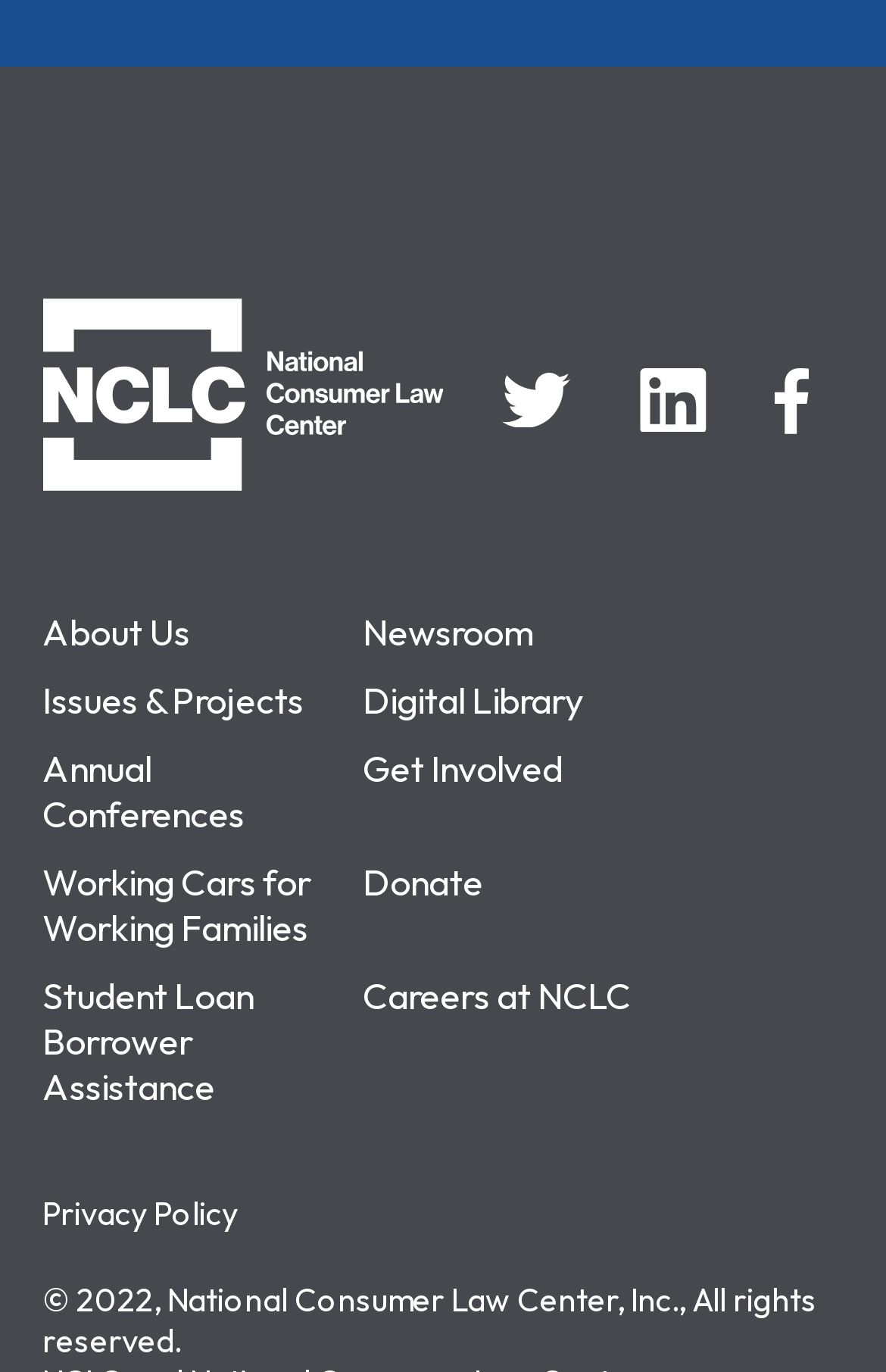Please find the bounding box coordinates of the element that needs to be clicked to perform the following instruction: "learn about Working Cars for Working Families". The bounding box coordinates should be four float numbers between 0 and 1, represented as [left, top, right, bottom].

[0.048, 0.626, 0.351, 0.692]